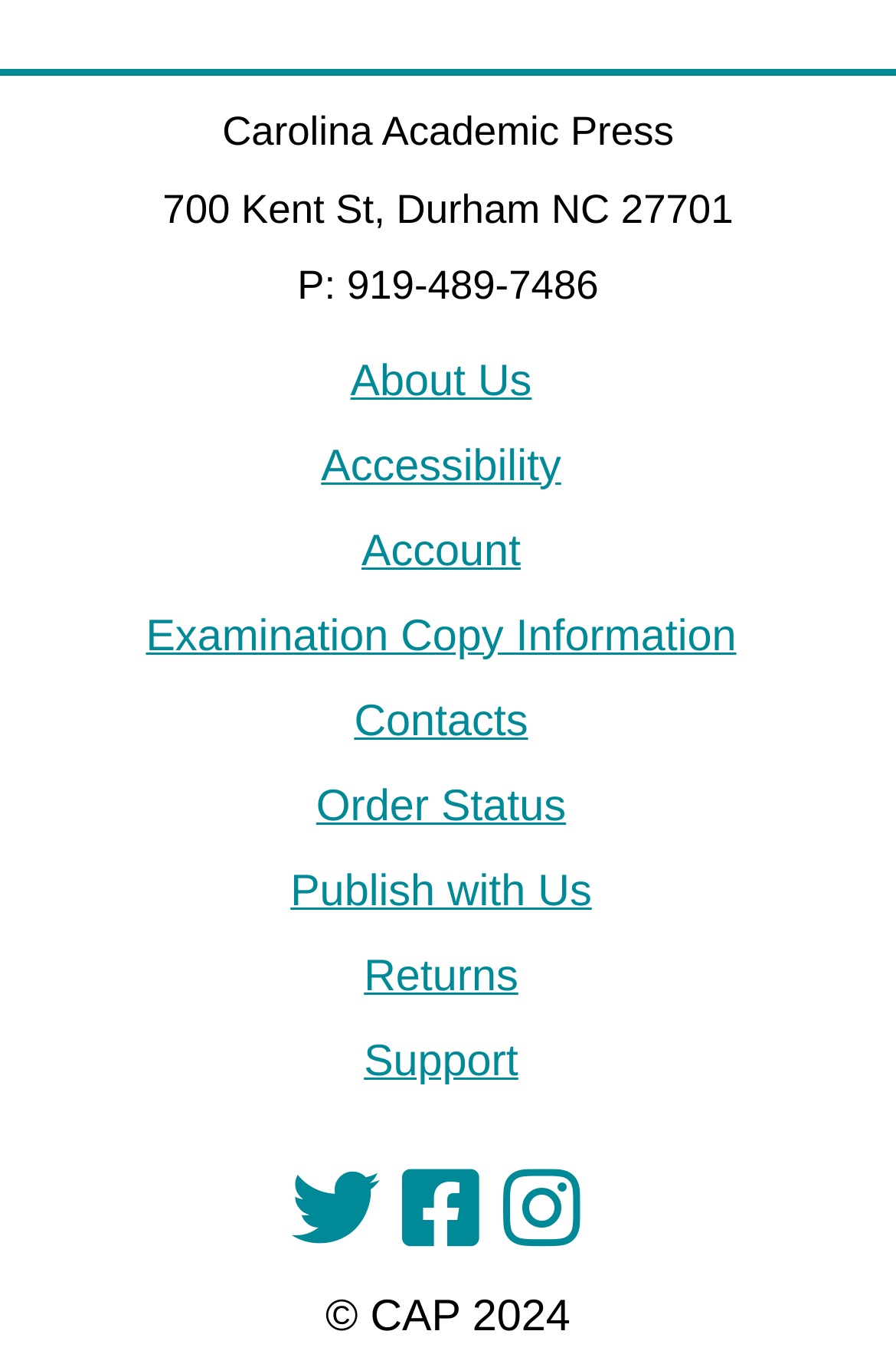What is the address of CAP?
Carefully analyze the image and provide a detailed answer to the question.

I found the address by looking at the static text element at the top of the page, which contains the address '700 Kent St, Durham NC 27701'.